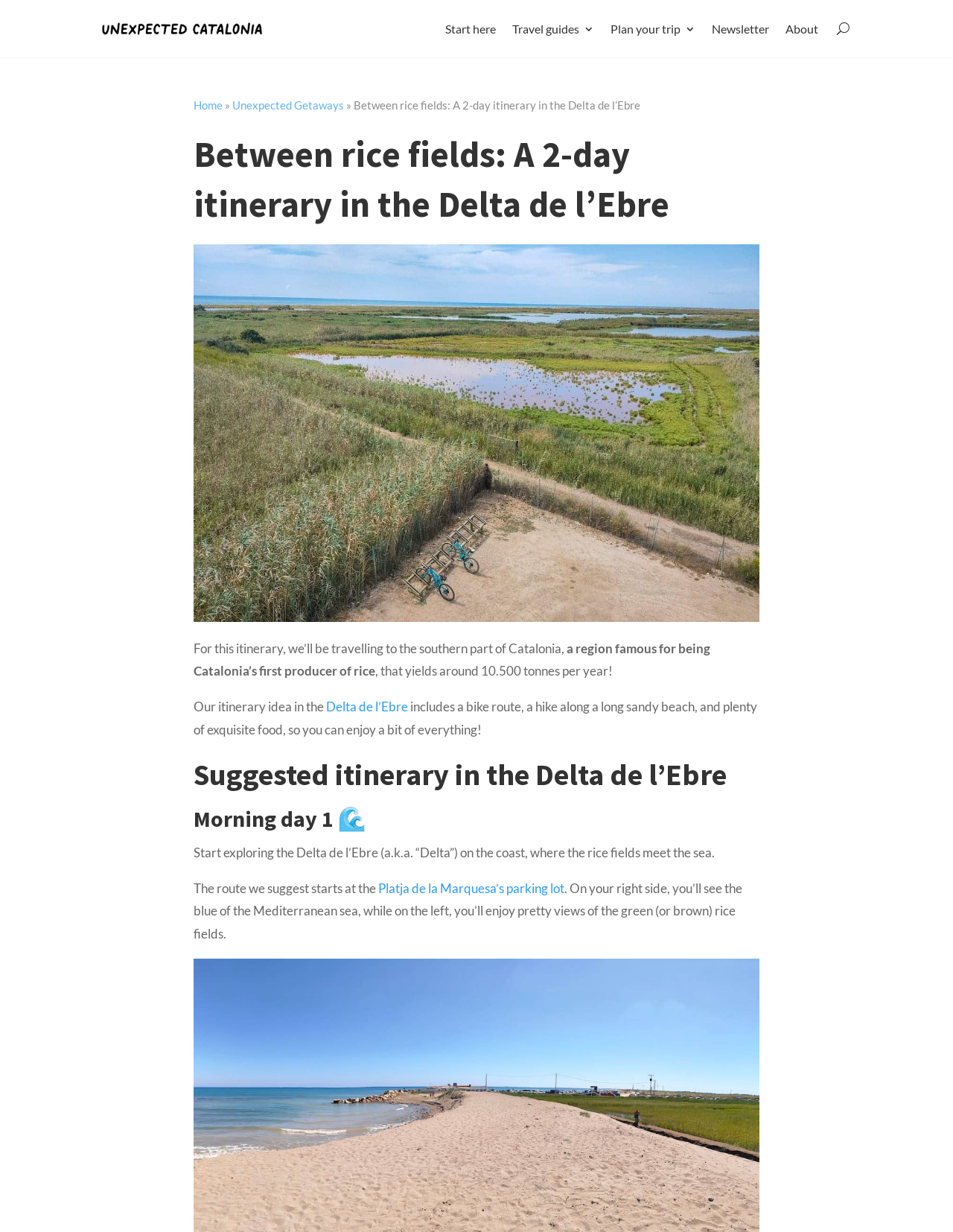What is the region famous for?
Please give a detailed and elaborate explanation in response to the question.

According to the webpage, the region of Catalonia is famous for being the first producer of rice, yielding around 10,500 tonnes per year.